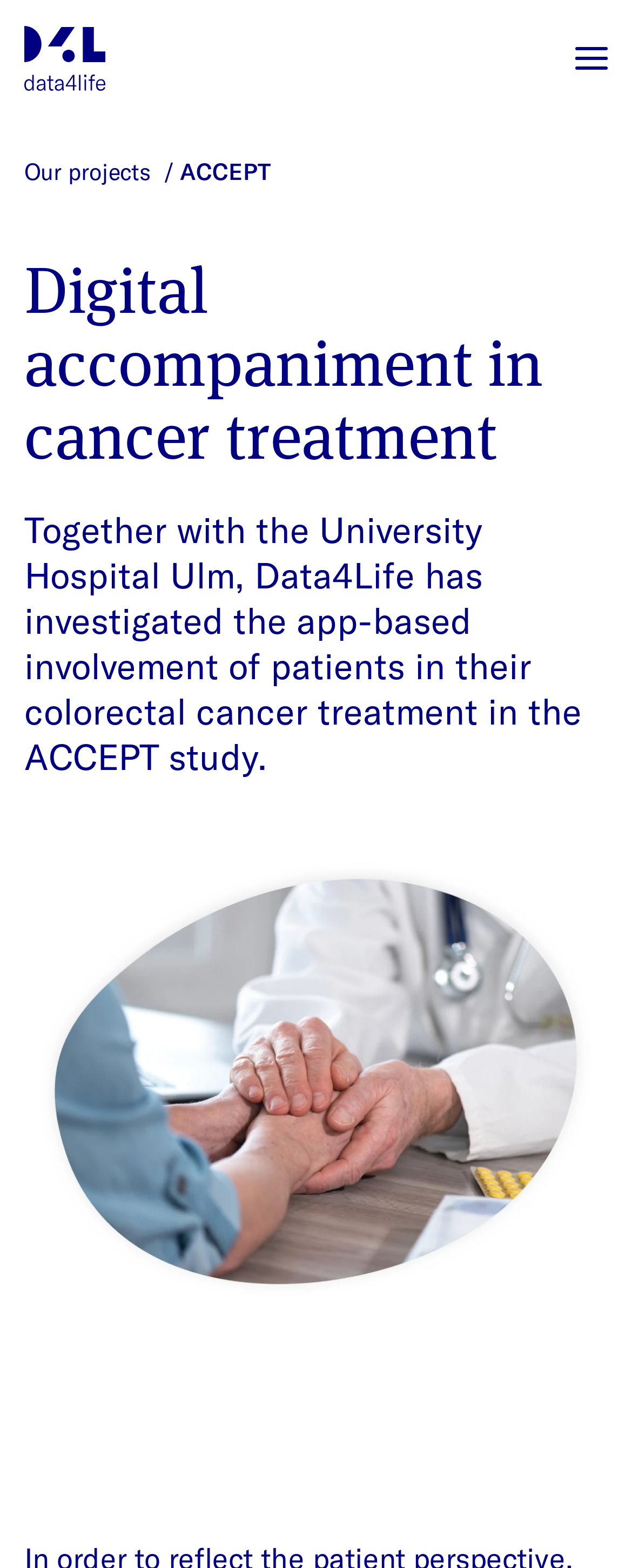Using the given element description, provide the bounding box coordinates (top-left x, top-left y, bottom-right x, bottom-right y) for the corresponding UI element in the screenshot: Our projects

[0.038, 0.1, 0.249, 0.119]